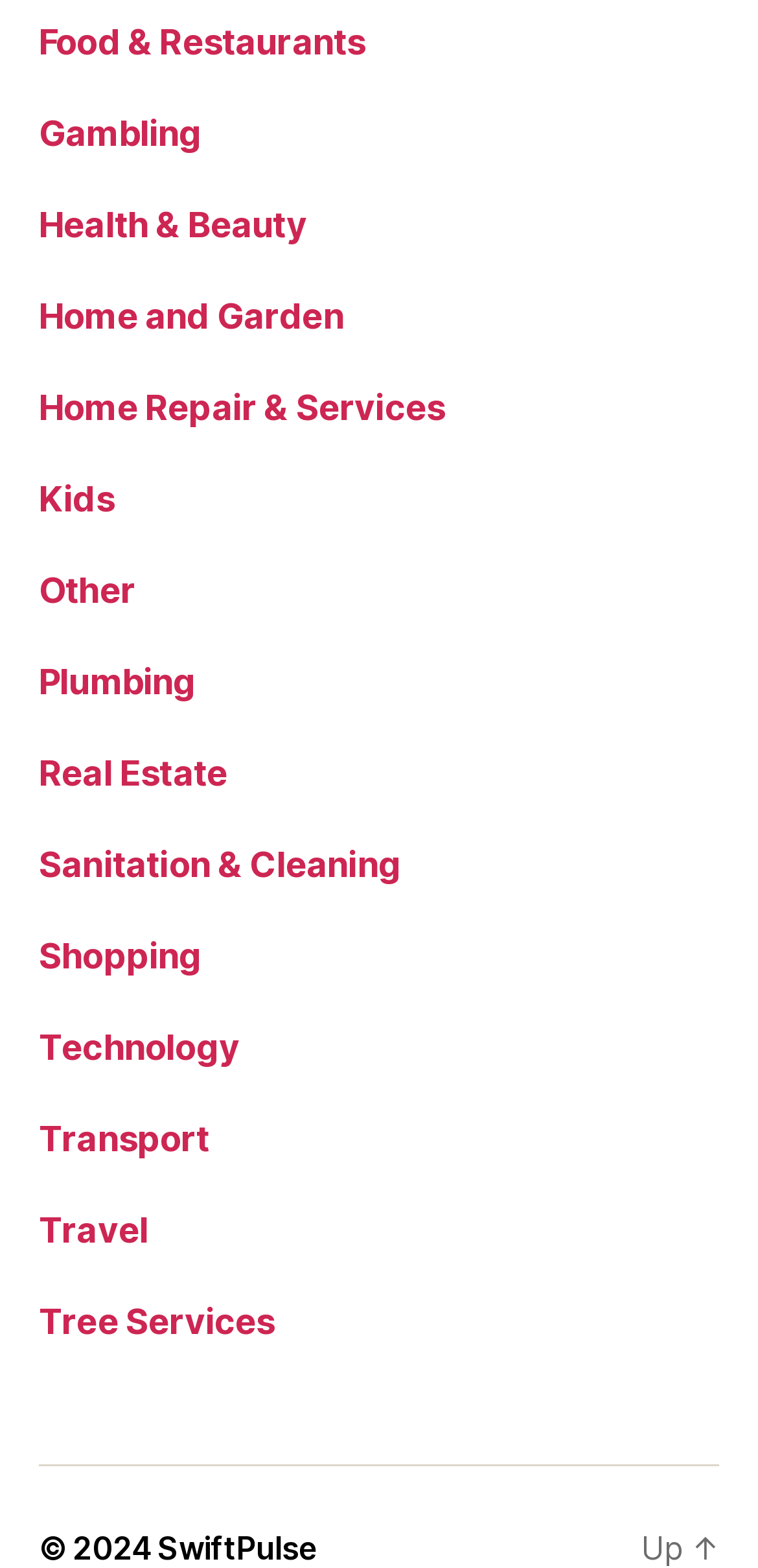Determine the bounding box coordinates of the clickable region to follow the instruction: "Go to SwiftPulse".

[0.208, 0.975, 0.419, 0.999]